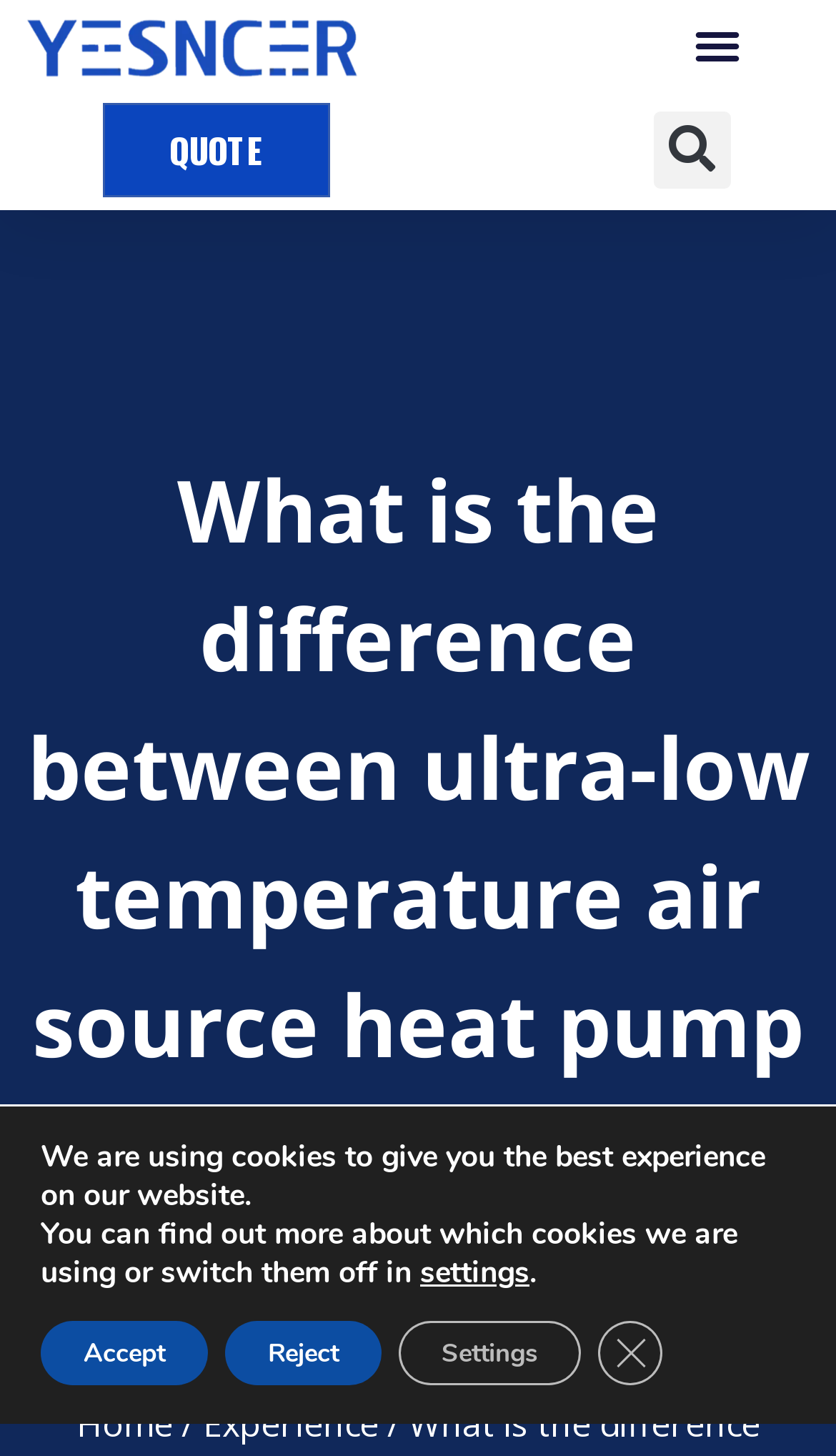Determine the main heading of the webpage and generate its text.

What is the difference between ultra-low temperature air source heat pump and air-cooled heat pump?